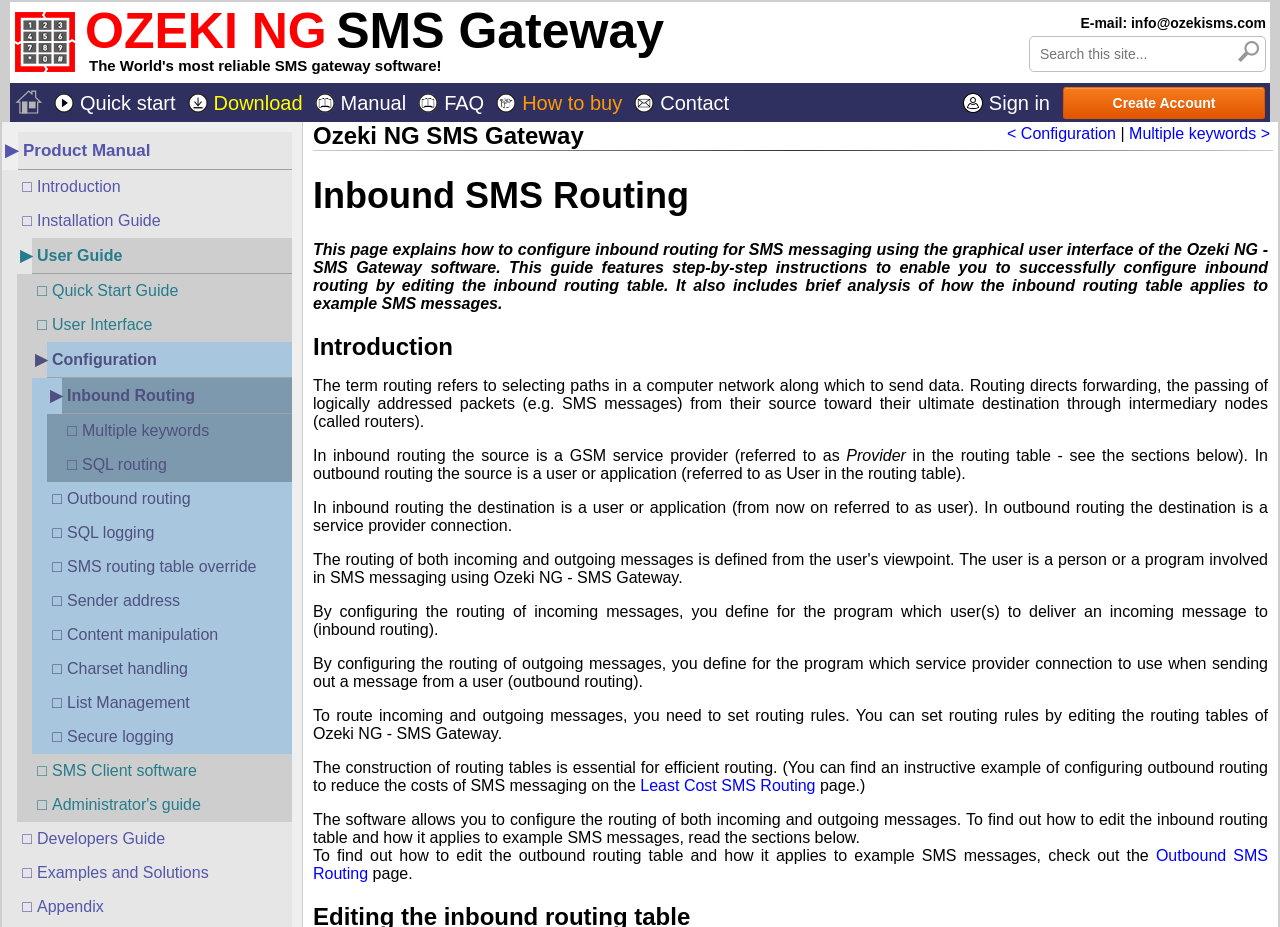Please indicate the bounding box coordinates for the clickable area to complete the following task: "Search this site". The coordinates should be specified as four float numbers between 0 and 1, i.e., [left, top, right, bottom].

[0.804, 0.039, 0.989, 0.078]